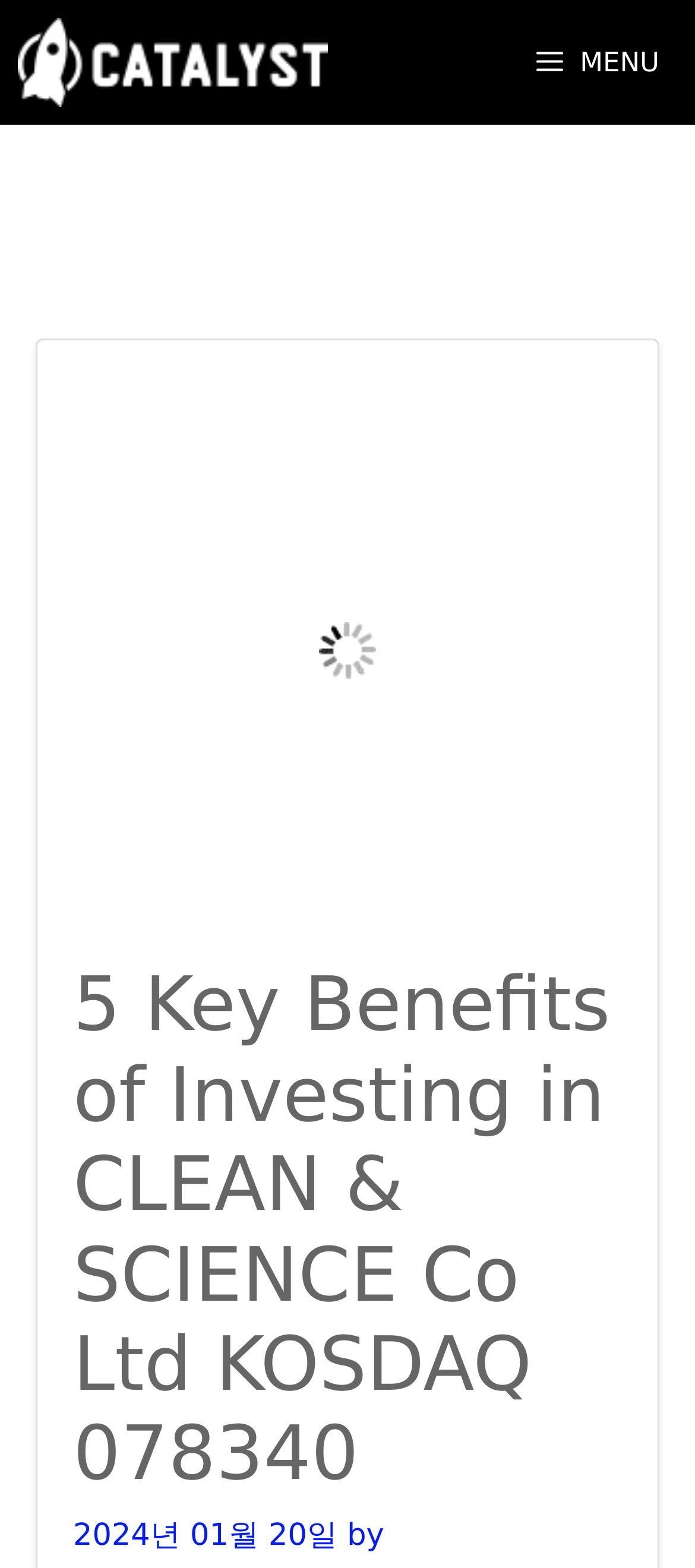Detail the various sections and features of the webpage.

The webpage appears to be a comprehensive guide for investors, focusing on CLEAN & SCIENCE Co Ltd KOSDAQ 078340. At the top-left corner, there is a link labeled "The flow of money" accompanied by an image of the same name. 

On the top-right corner, a button labeled "MENU" is present, which controls a mobile menu. Below the button, a large image takes up most of the width, with the title "Understanding and Capitalizing on KOSDAQ 078340: A Comprehensive Guide" embedded within it. 

The main heading, "5 Key Benefits of Investing in CLEAN & SCIENCE Co Ltd KOSDAQ 078340", is positioned below the image, taking up a significant portion of the page's width. At the bottom-left corner, a timestamp "2024년 01월 20일" is displayed, followed by the text "by" slightly to its right.